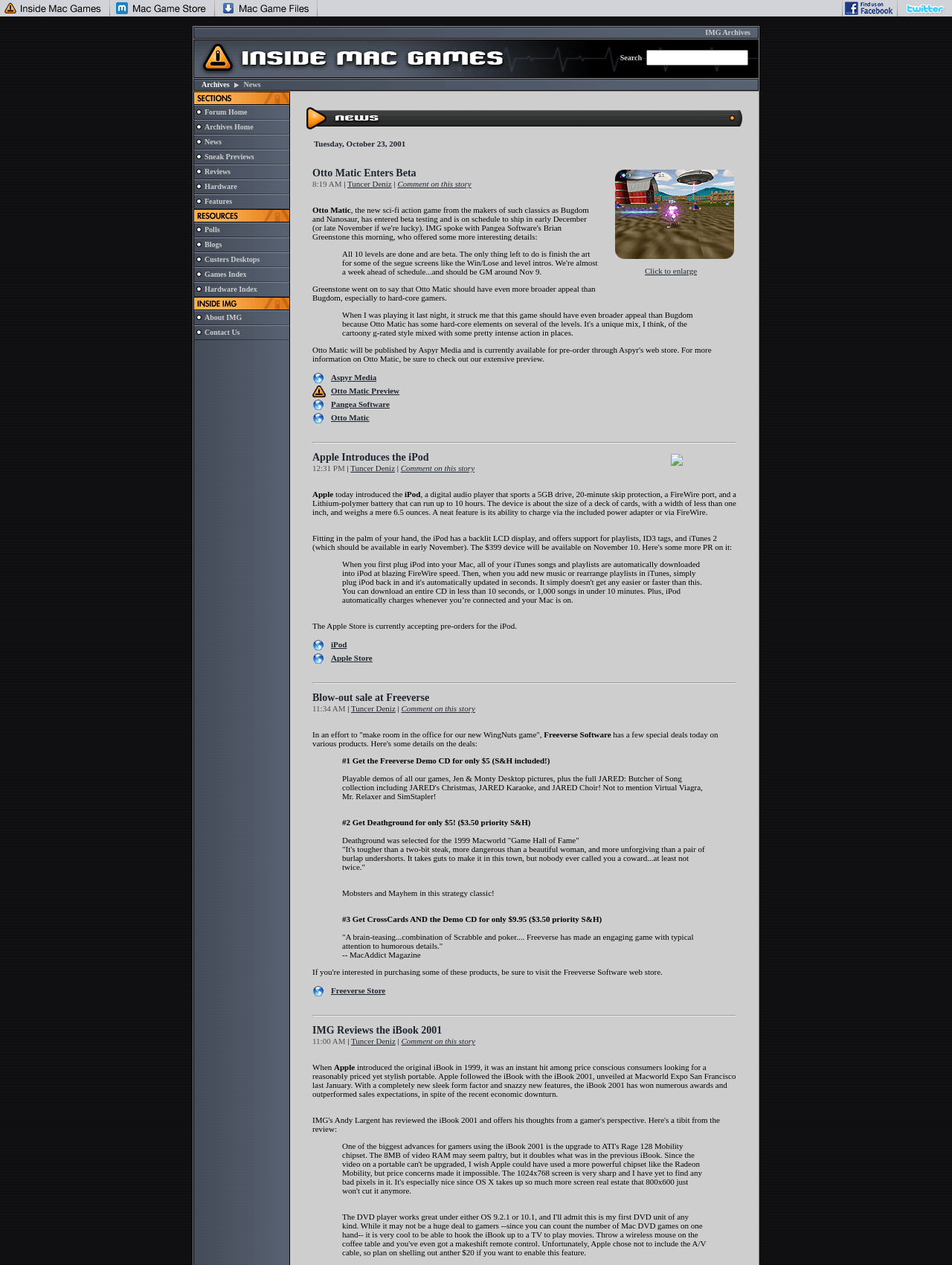Refer to the image and offer a detailed explanation in response to the question: What is the name of the section with archives?

I found the answer by looking at the layout table with the caption 'IMG Archives' which is located in the second row of the table.